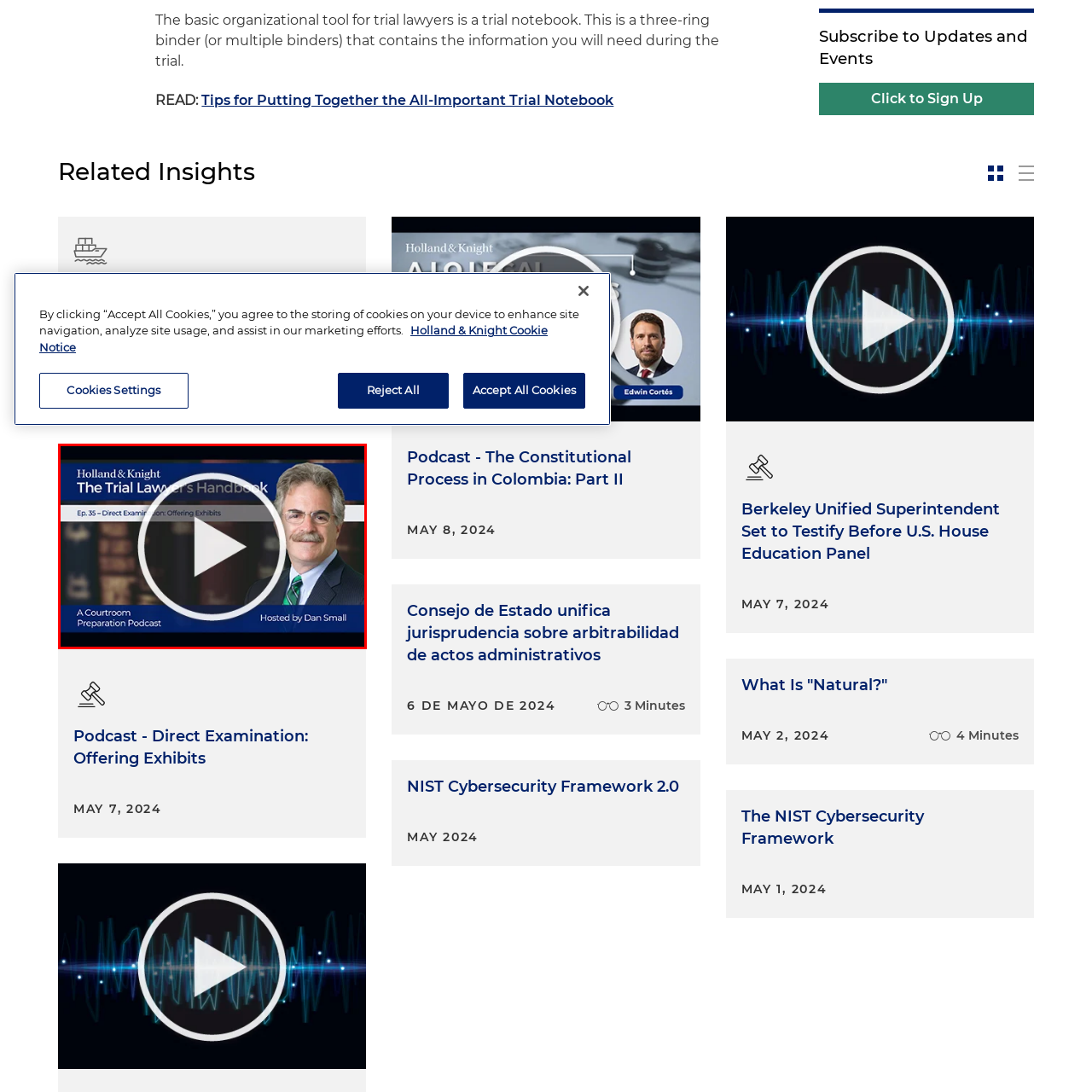Analyze the picture enclosed by the red bounding box and provide a single-word or phrase answer to this question:
Who is the host of the podcast?

Dan Small